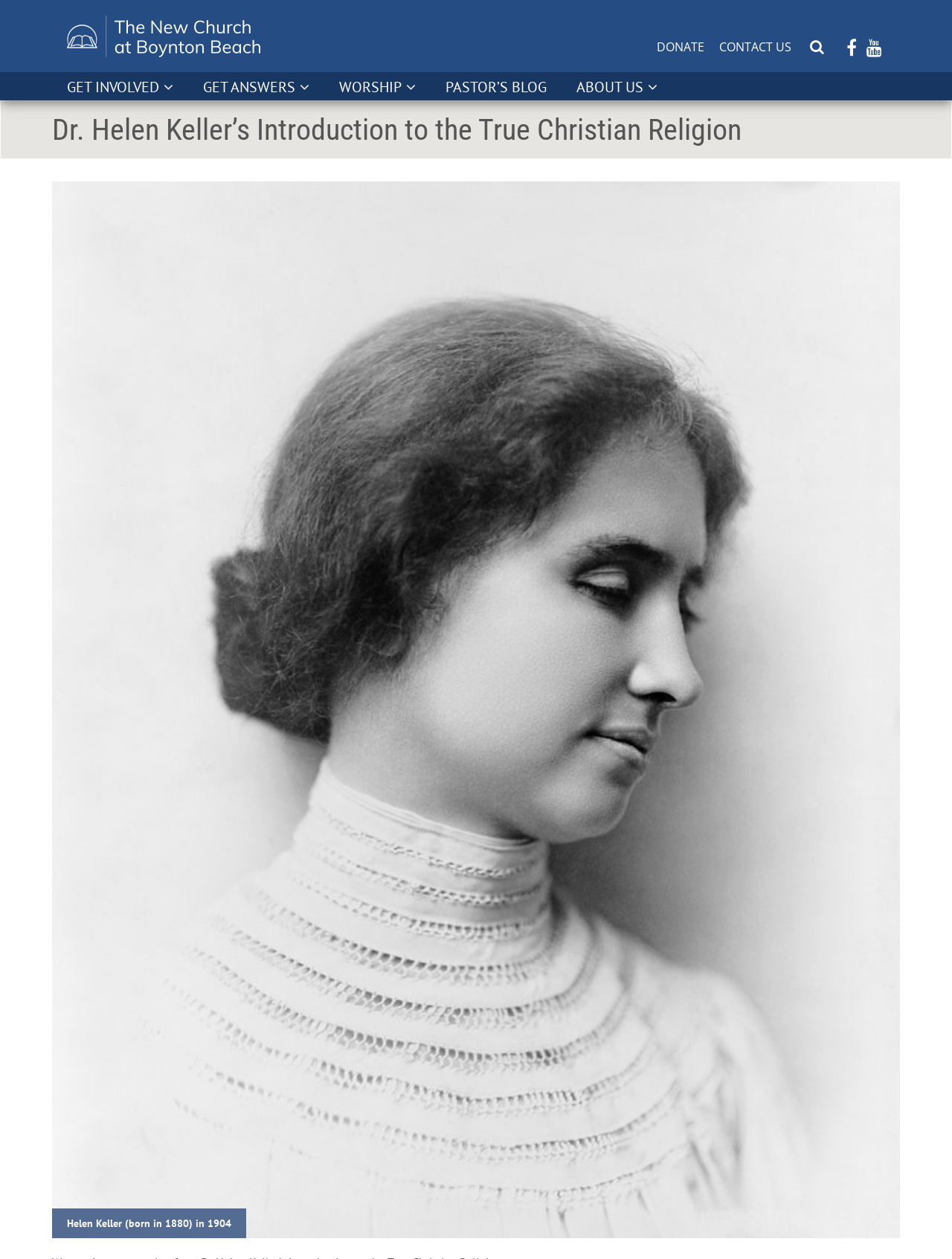Please examine the image and answer the question with a detailed explanation:
How many social media links are present?

There are two social media links present at the top right corner of the webpage, represented by the icons '' and ''.